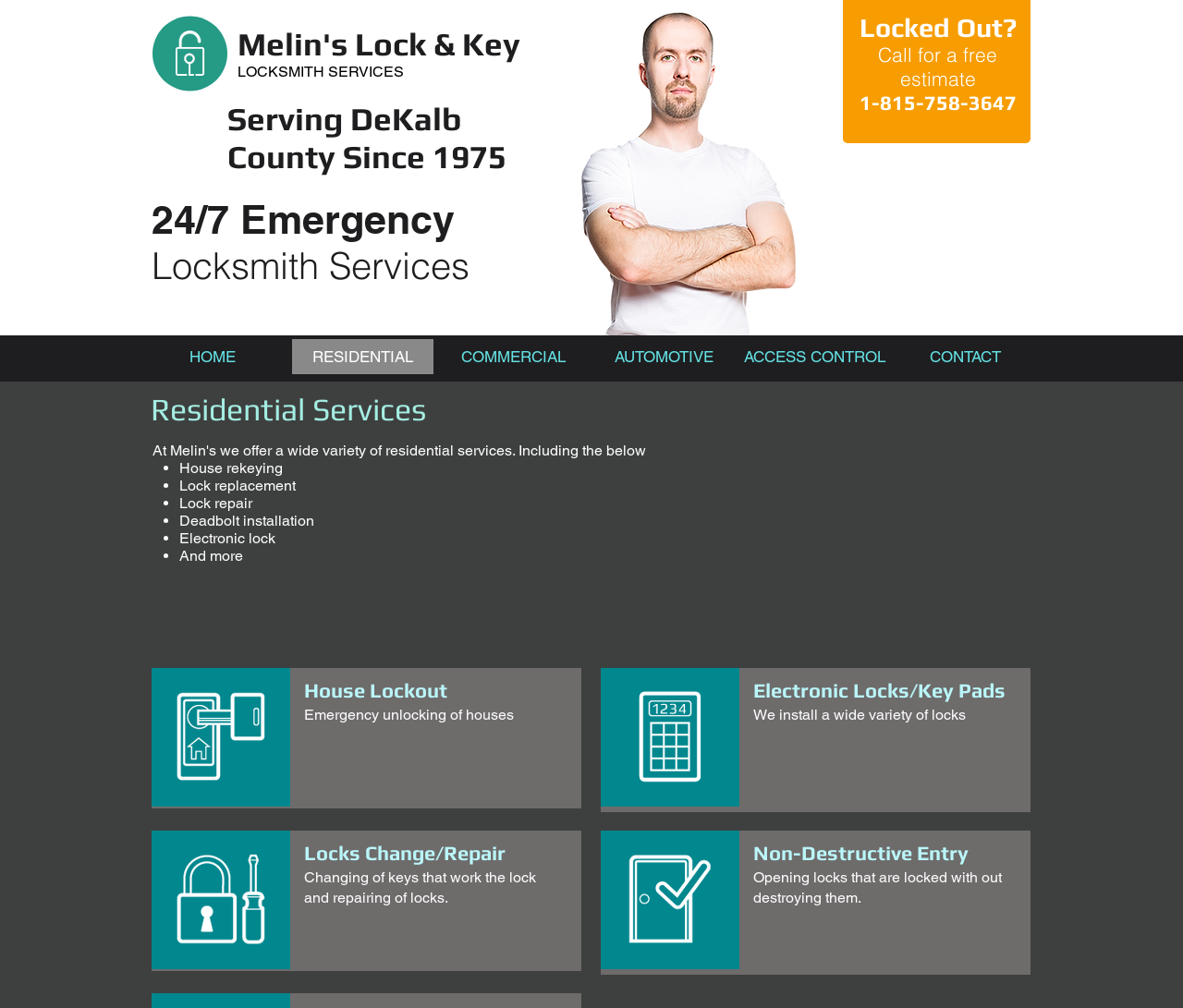Locate and extract the headline of this webpage.

Melin's Lock & Key